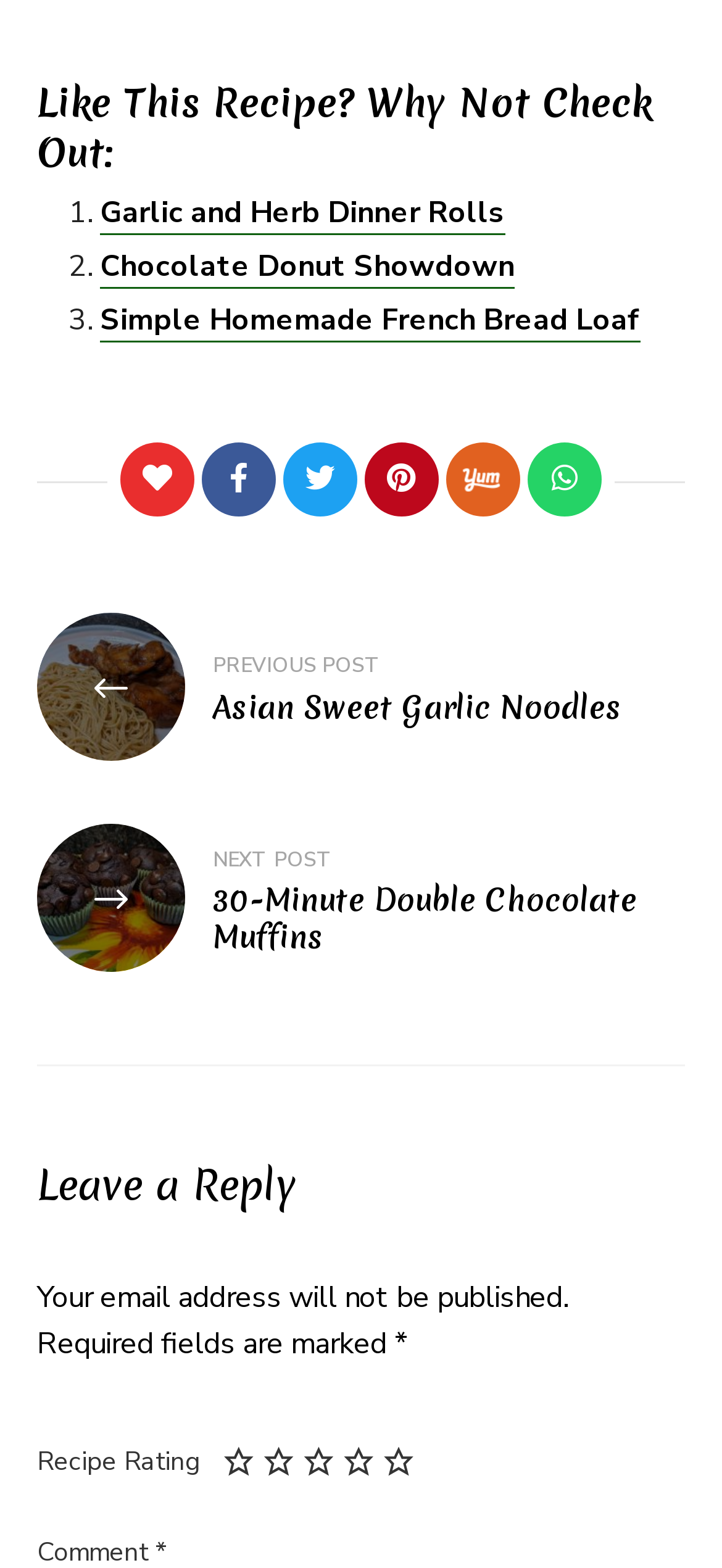Please identify the bounding box coordinates of the area that needs to be clicked to fulfill the following instruction: "Click on the yummly link."

[0.618, 0.283, 0.721, 0.33]